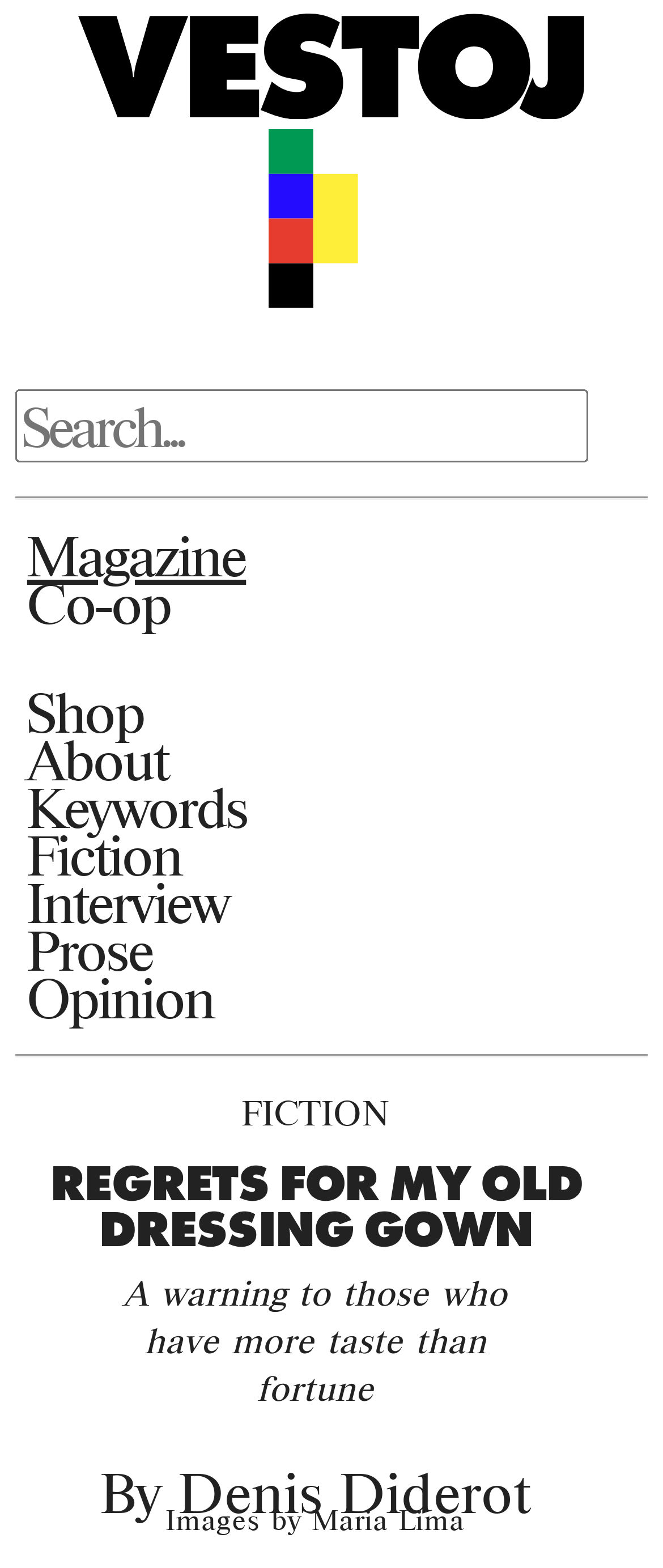Is there a search function on the webpage?
Please respond to the question with a detailed and thorough explanation.

I found a search box on the webpage, which is located above the navigation menu and has a textbox where users can input their search queries.